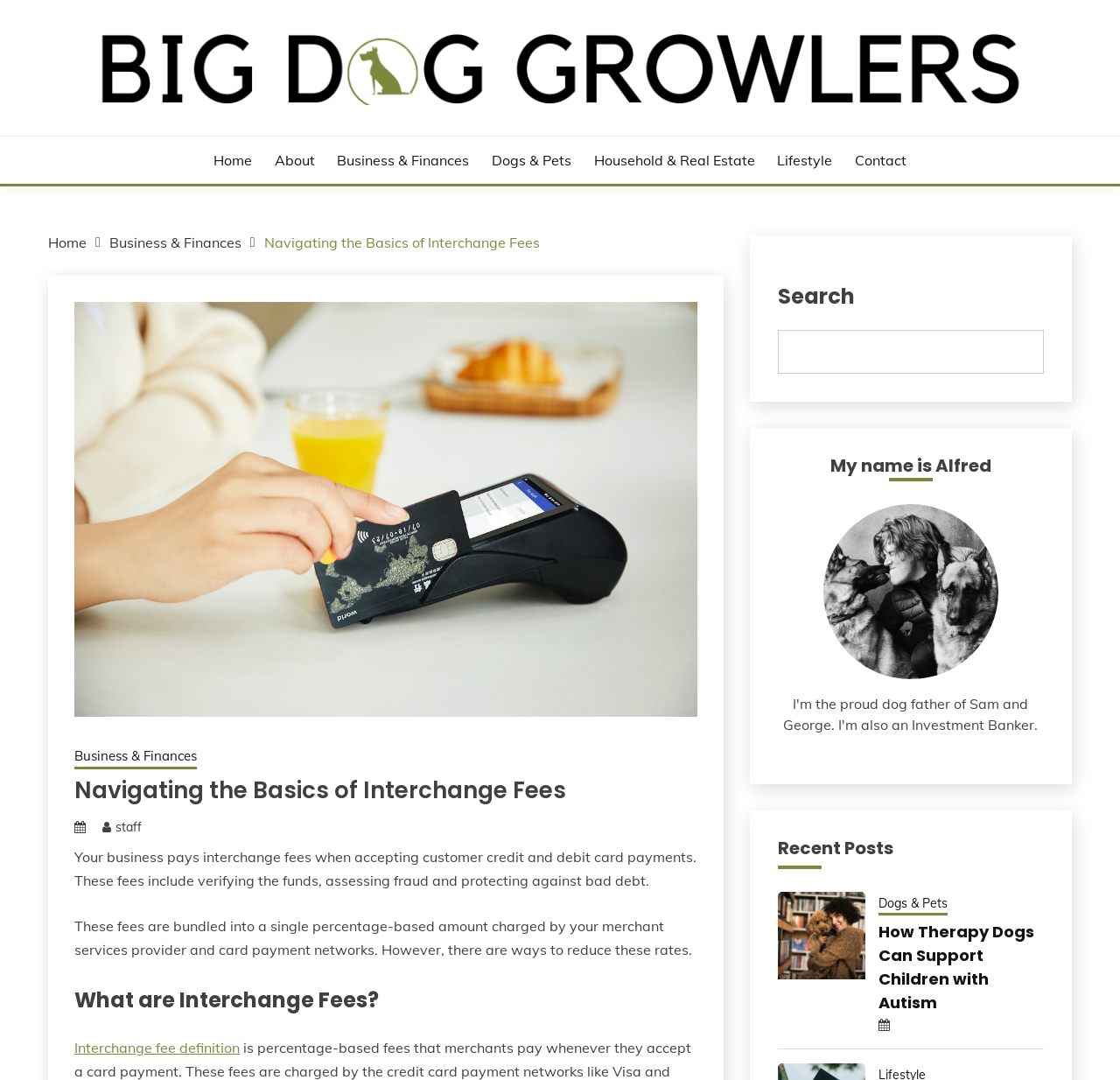Based on the image, give a detailed response to the question: What is the purpose of the search bar?

The search bar is located in the top-right corner of the webpage, and its purpose is to allow users to search for specific content within the website. This can be inferred by the presence of a search icon and a text input field.